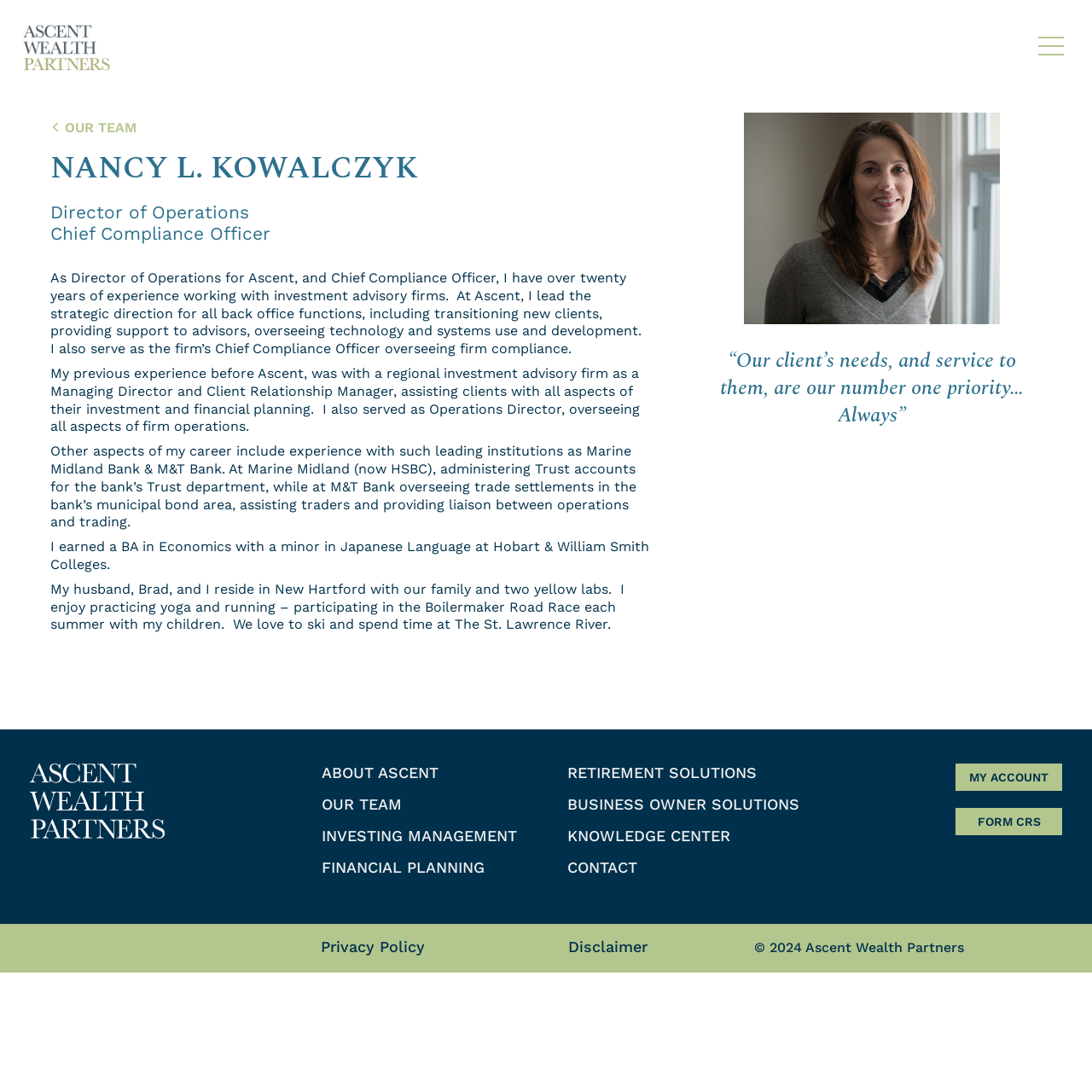What is the quote mentioned on the webpage?
Based on the screenshot, provide your answer in one word or phrase.

“Our client’s needs, and service to them, are our number one priority…Always”